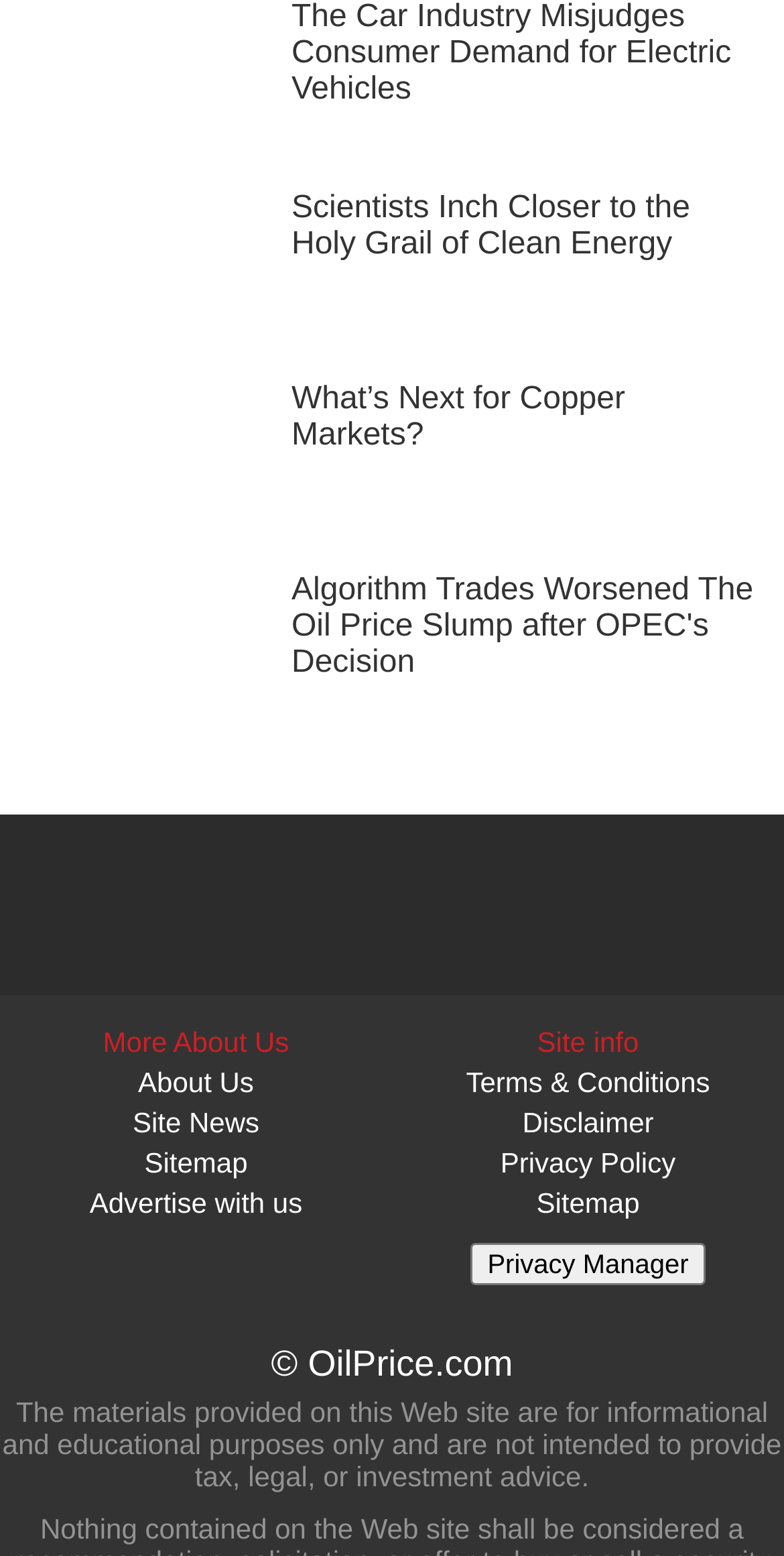What is the purpose of the 'About Us' link?
Answer the question based on the image using a single word or a brief phrase.

To provide information about the website